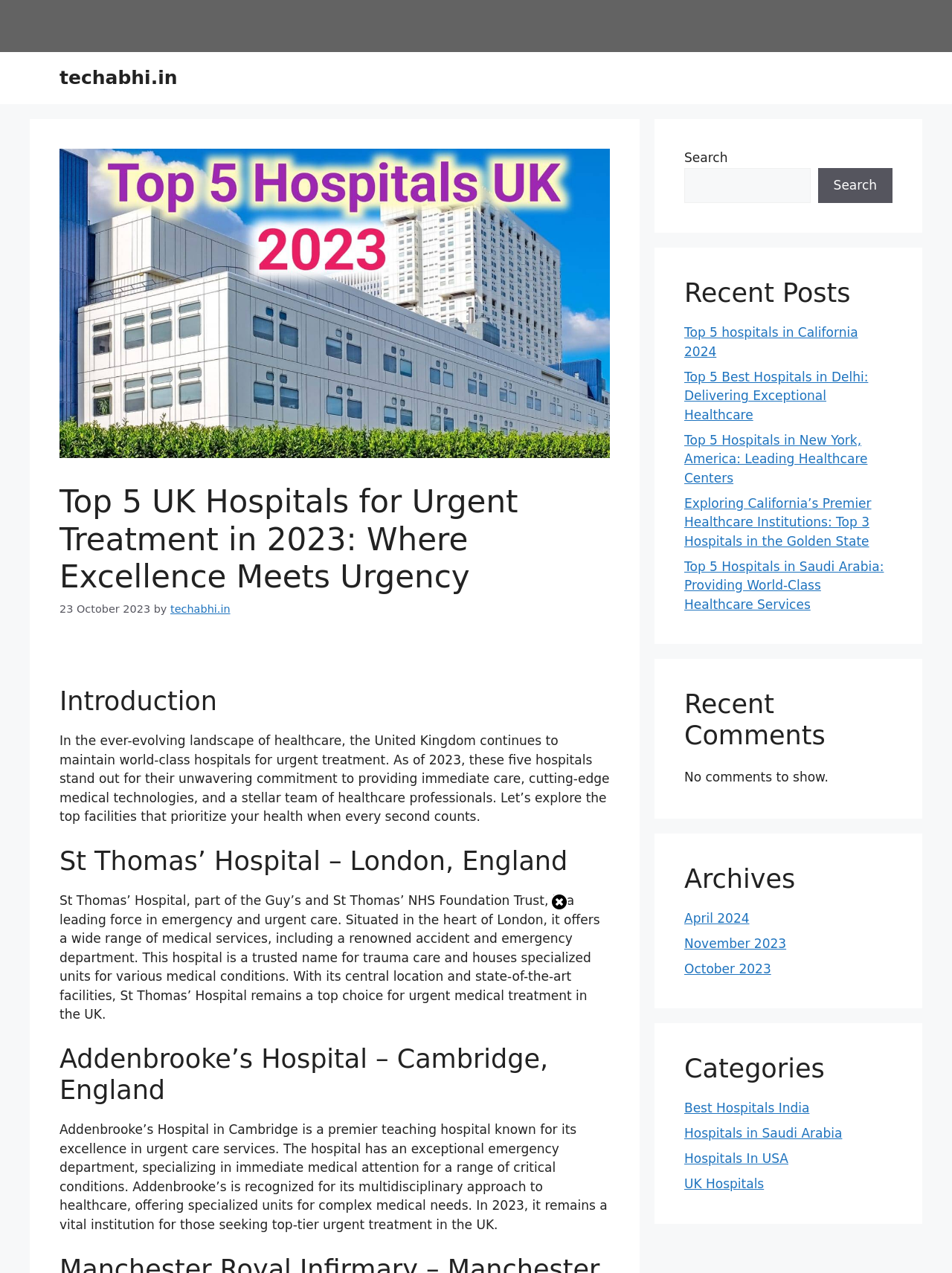Show the bounding box coordinates for the element that needs to be clicked to execute the following instruction: "Explore recent posts". Provide the coordinates in the form of four float numbers between 0 and 1, i.e., [left, top, right, bottom].

[0.719, 0.218, 0.938, 0.242]